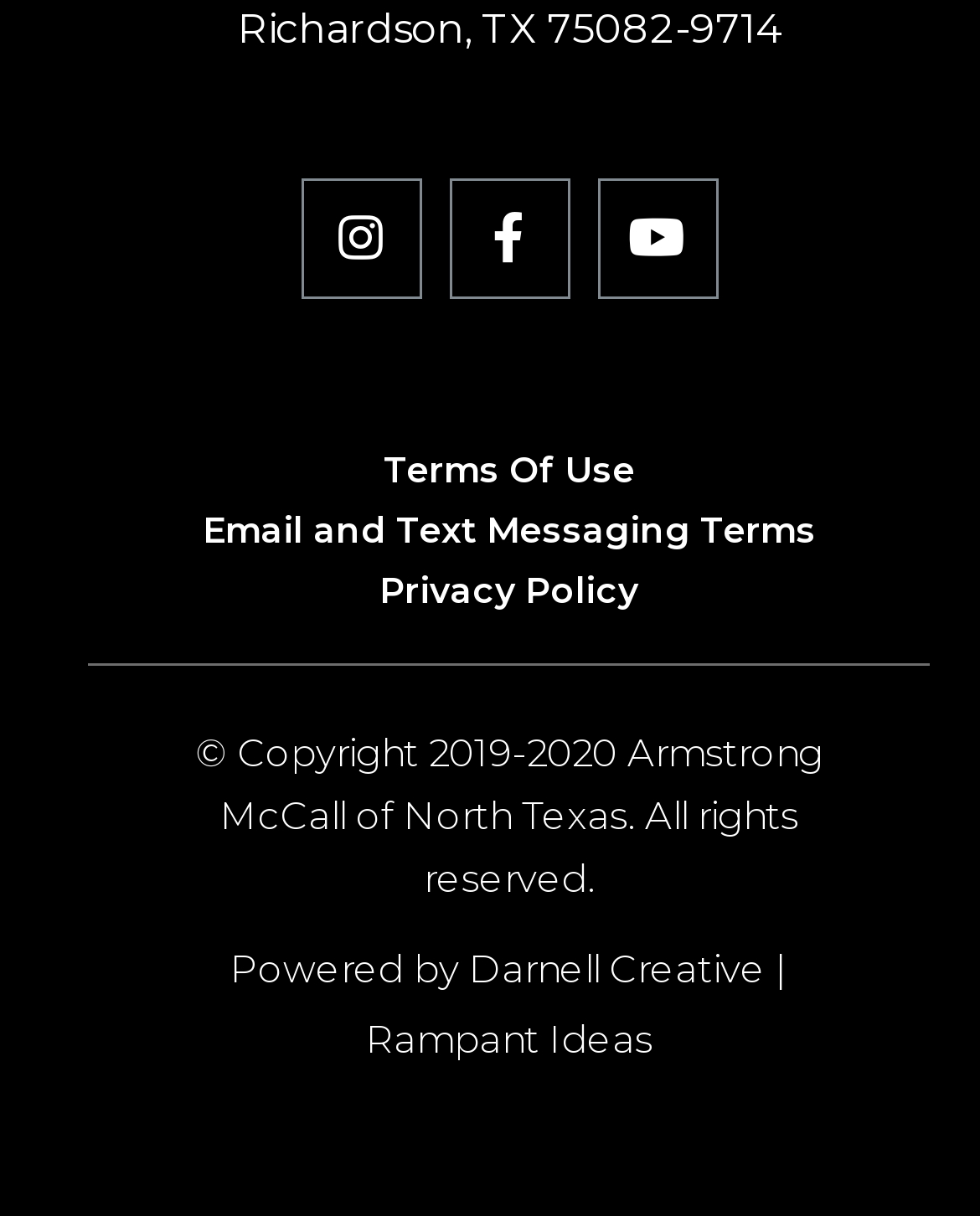How many terms-related links are present on the webpage?
Using the image as a reference, give an elaborate response to the question.

There are three terms-related links present on the webpage, which are 'Terms Of Use', 'Email and Text Messaging Terms', and 'Privacy Policy'. These links are located in the middle of the webpage and are likely related to the terms and conditions of using the webpage or its services.